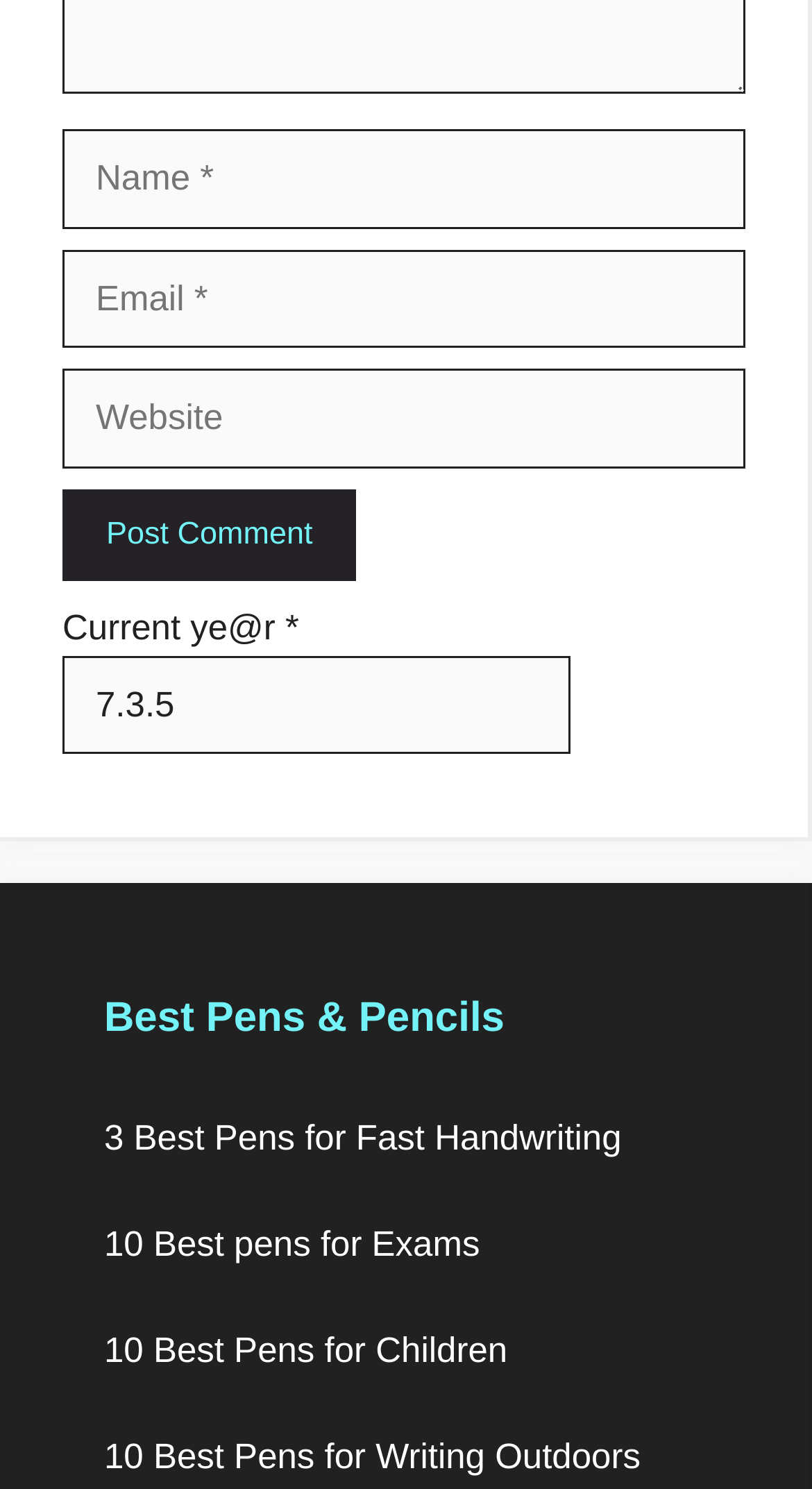Specify the bounding box coordinates of the area to click in order to follow the given instruction: "Click the Post Comment button."

[0.077, 0.328, 0.439, 0.391]